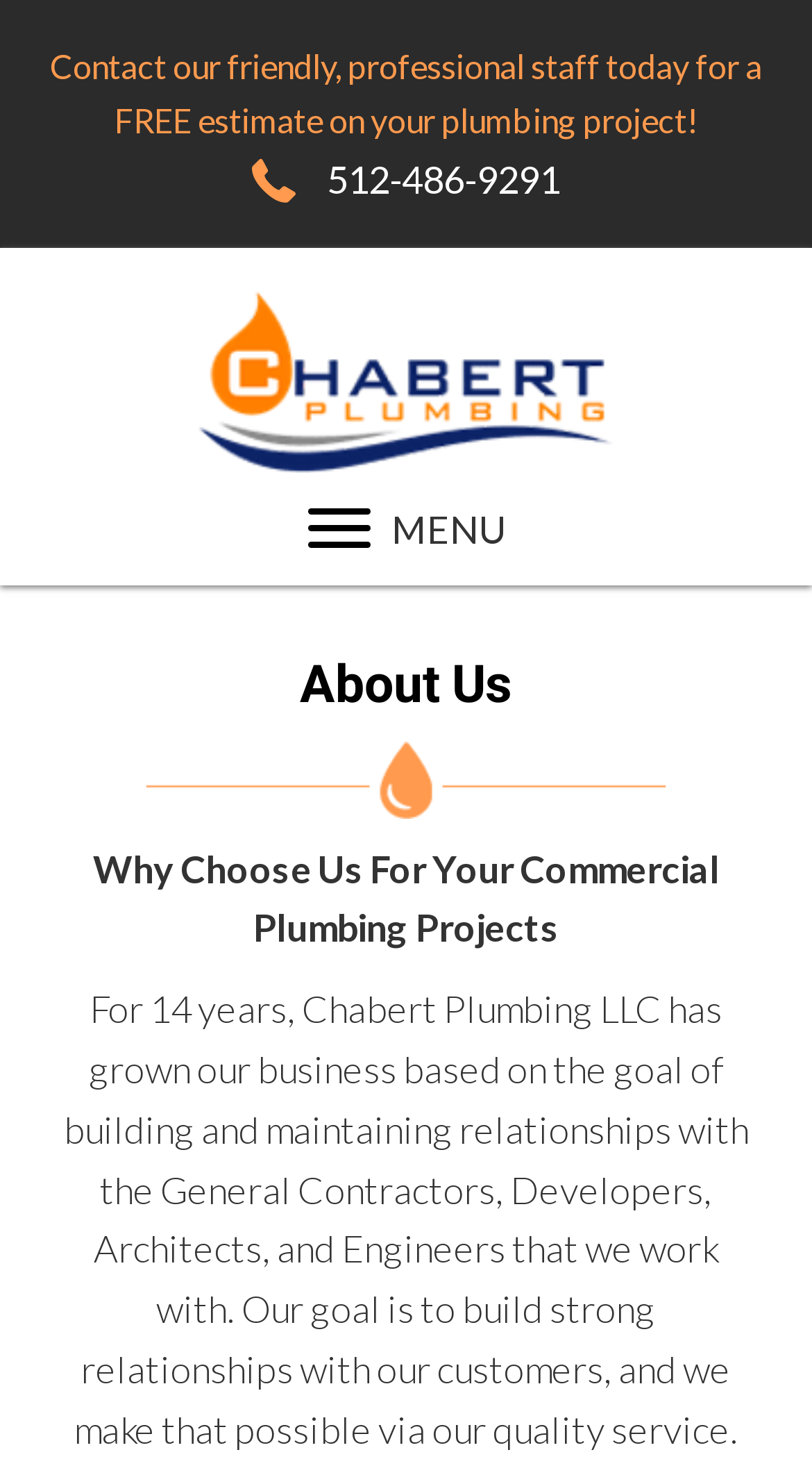What is the name of the company?
Answer briefly with a single word or phrase based on the image.

Chabert Plumbing LLC